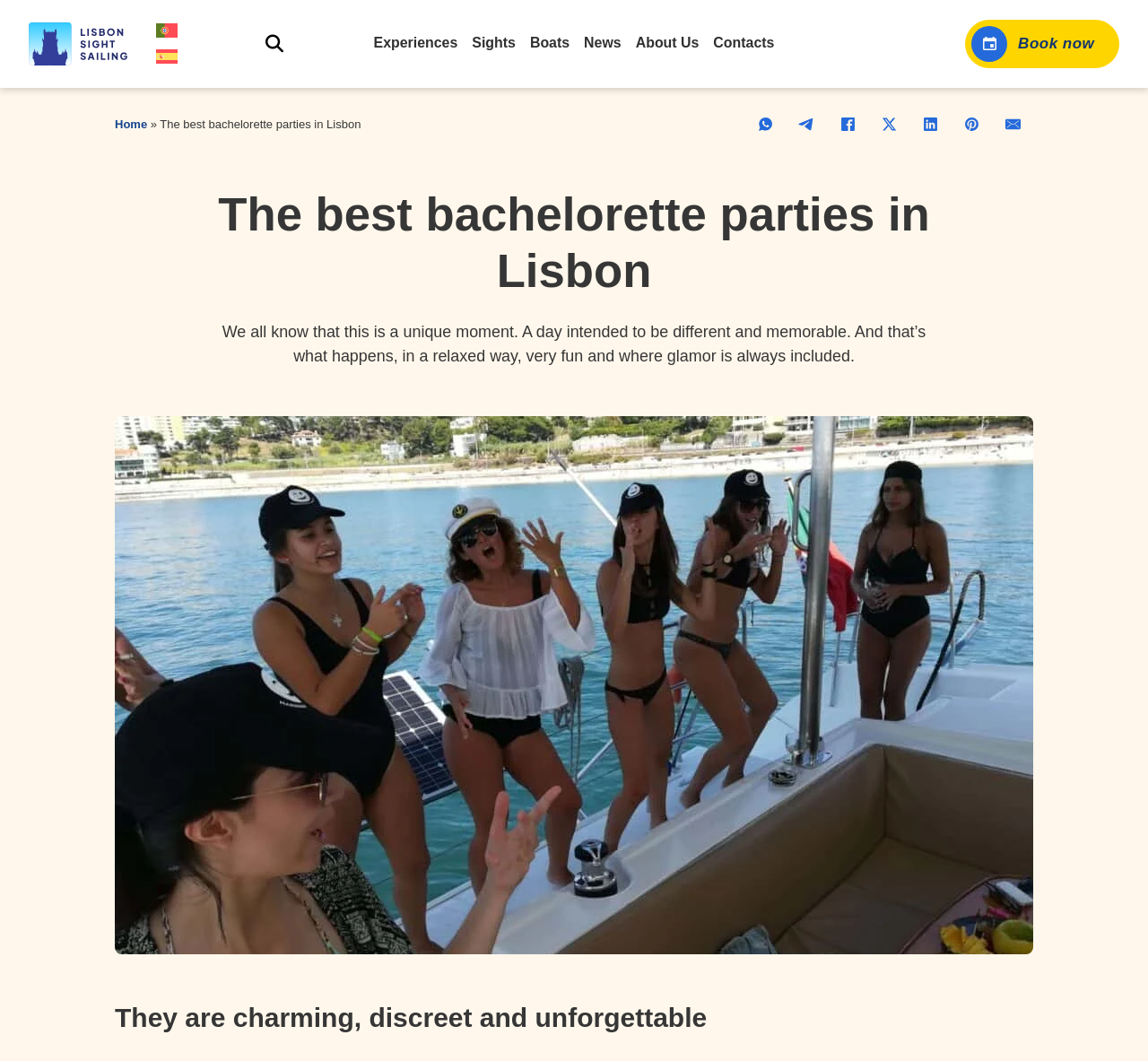Please find the bounding box coordinates of the element's region to be clicked to carry out this instruction: "Toggle the search button".

[0.215, 0.024, 0.262, 0.058]